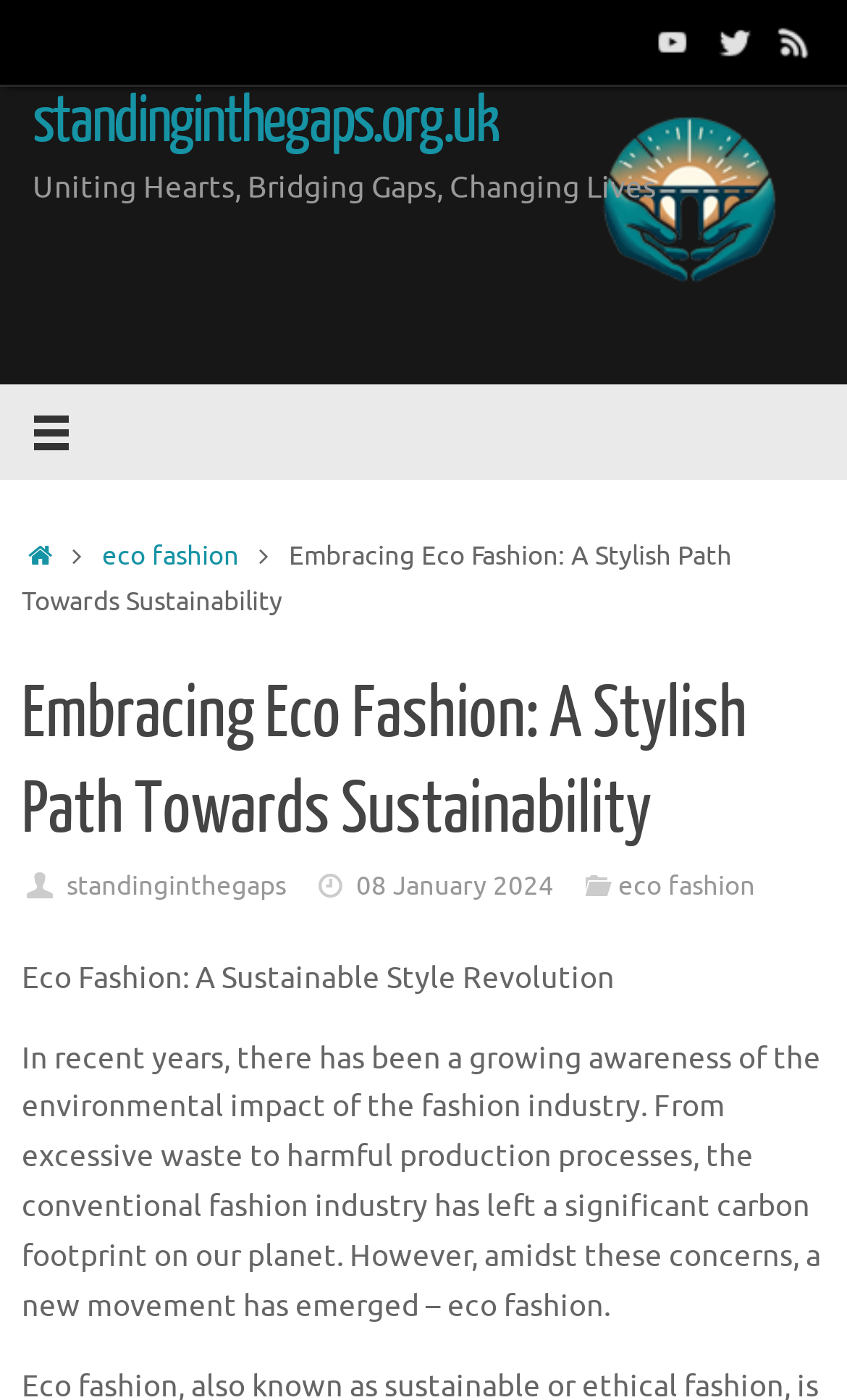Please find and generate the text of the main header of the webpage.

Embracing Eco Fashion: A Stylish Path Towards Sustainability